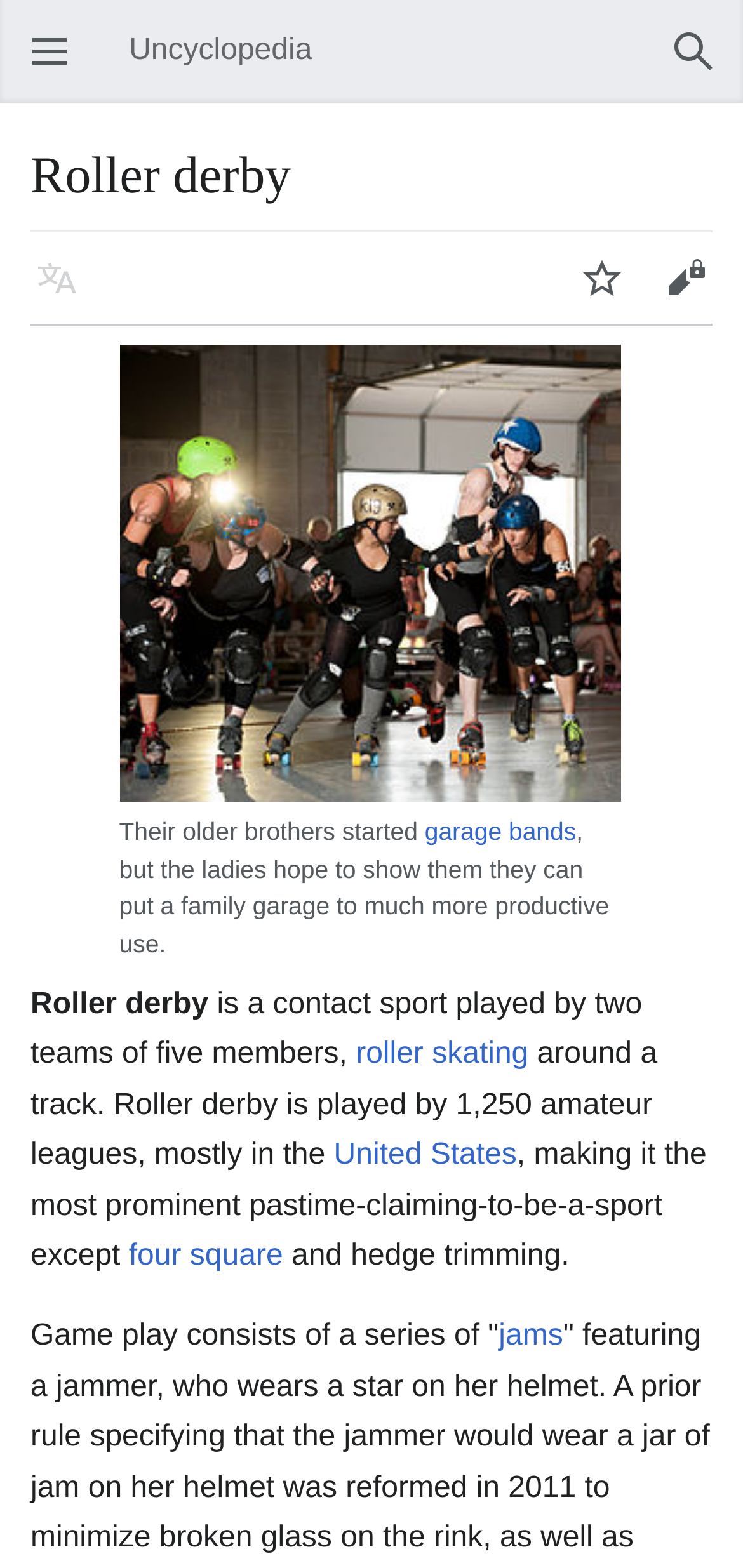Respond to the following query with just one word or a short phrase: 
What is the mode of transportation used in roller derby?

Roller skating